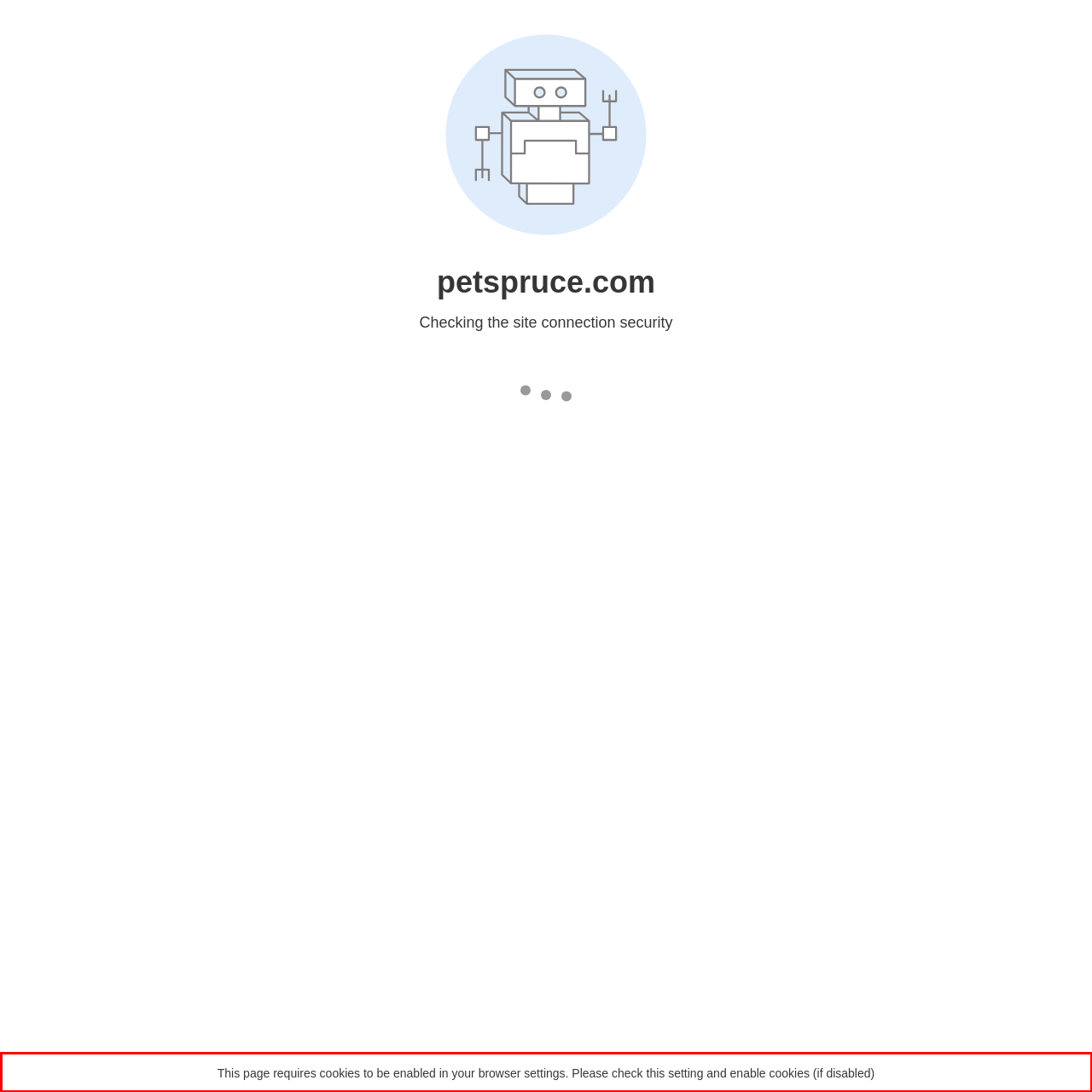You have a screenshot of a webpage with a UI element highlighted by a red bounding box. Use OCR to obtain the text within this highlighted area.

This page requires cookies to be enabled in your browser settings. Please check this setting and enable cookies (if disabled)